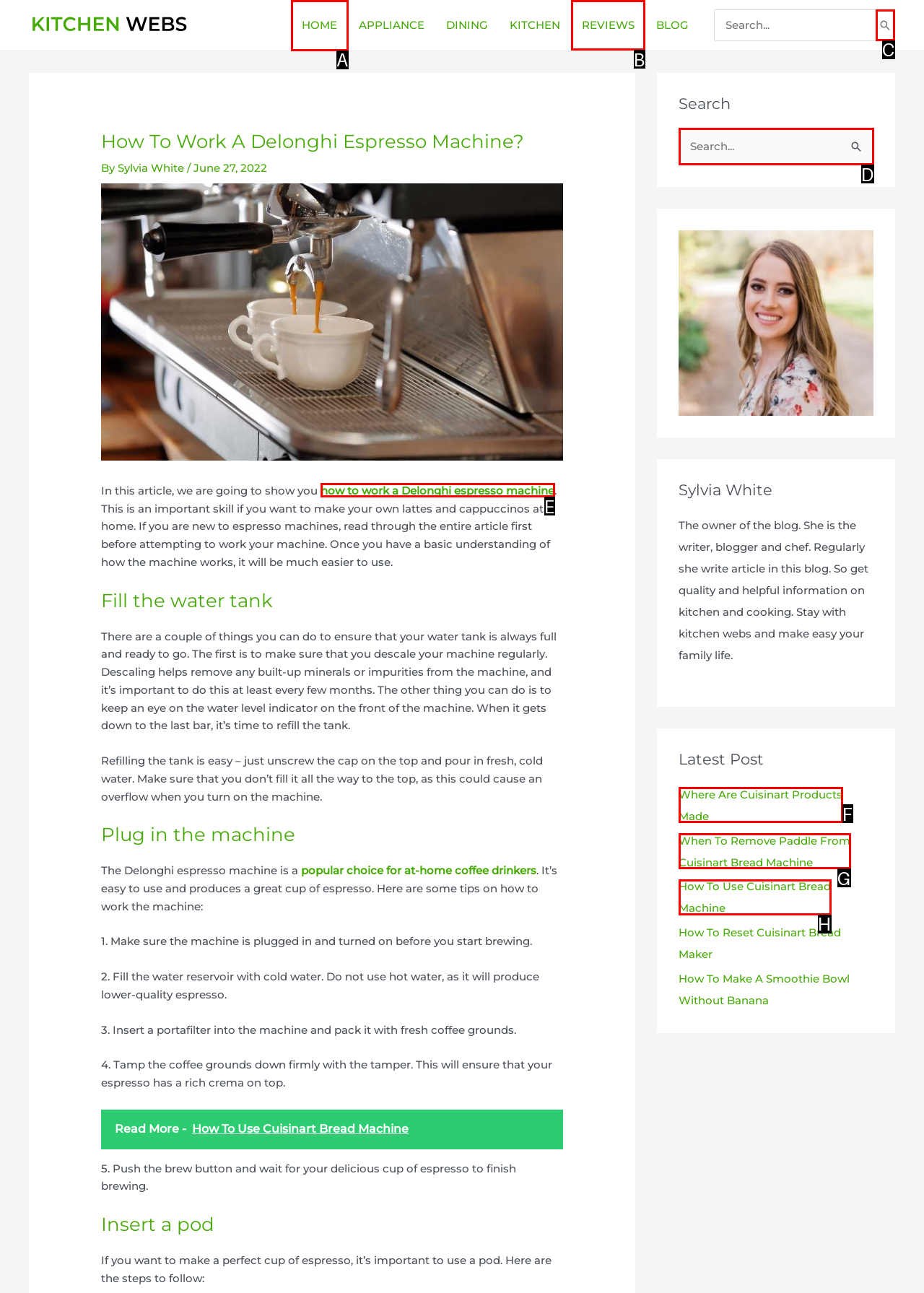Identify the HTML element to select in order to accomplish the following task: Click on the 'REVIEWS' link
Reply with the letter of the chosen option from the given choices directly.

B